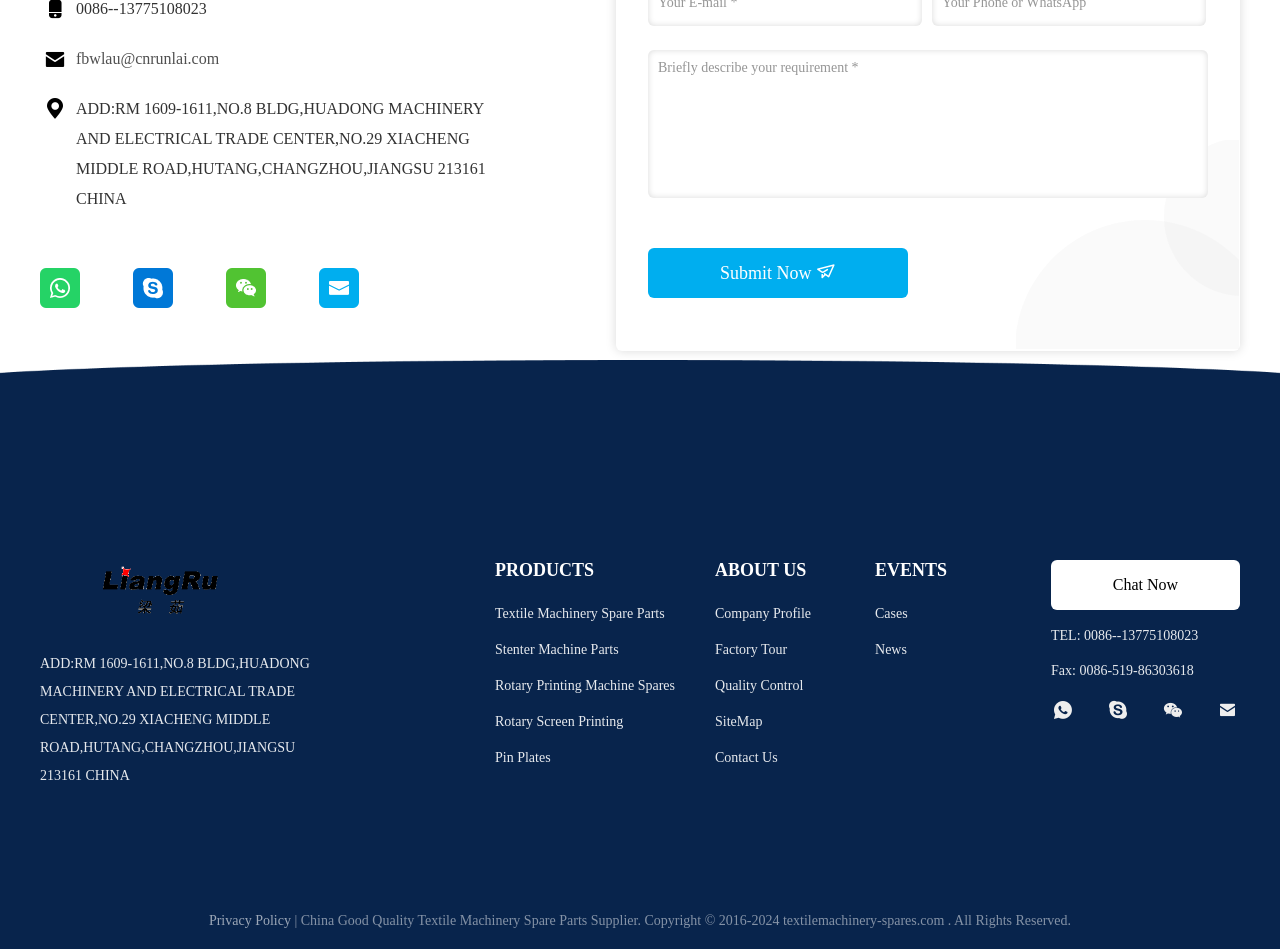Please specify the bounding box coordinates of the clickable region to carry out the following instruction: "Chat with us now". The coordinates should be four float numbers between 0 and 1, in the format [left, top, right, bottom].

[0.821, 0.59, 0.969, 0.643]